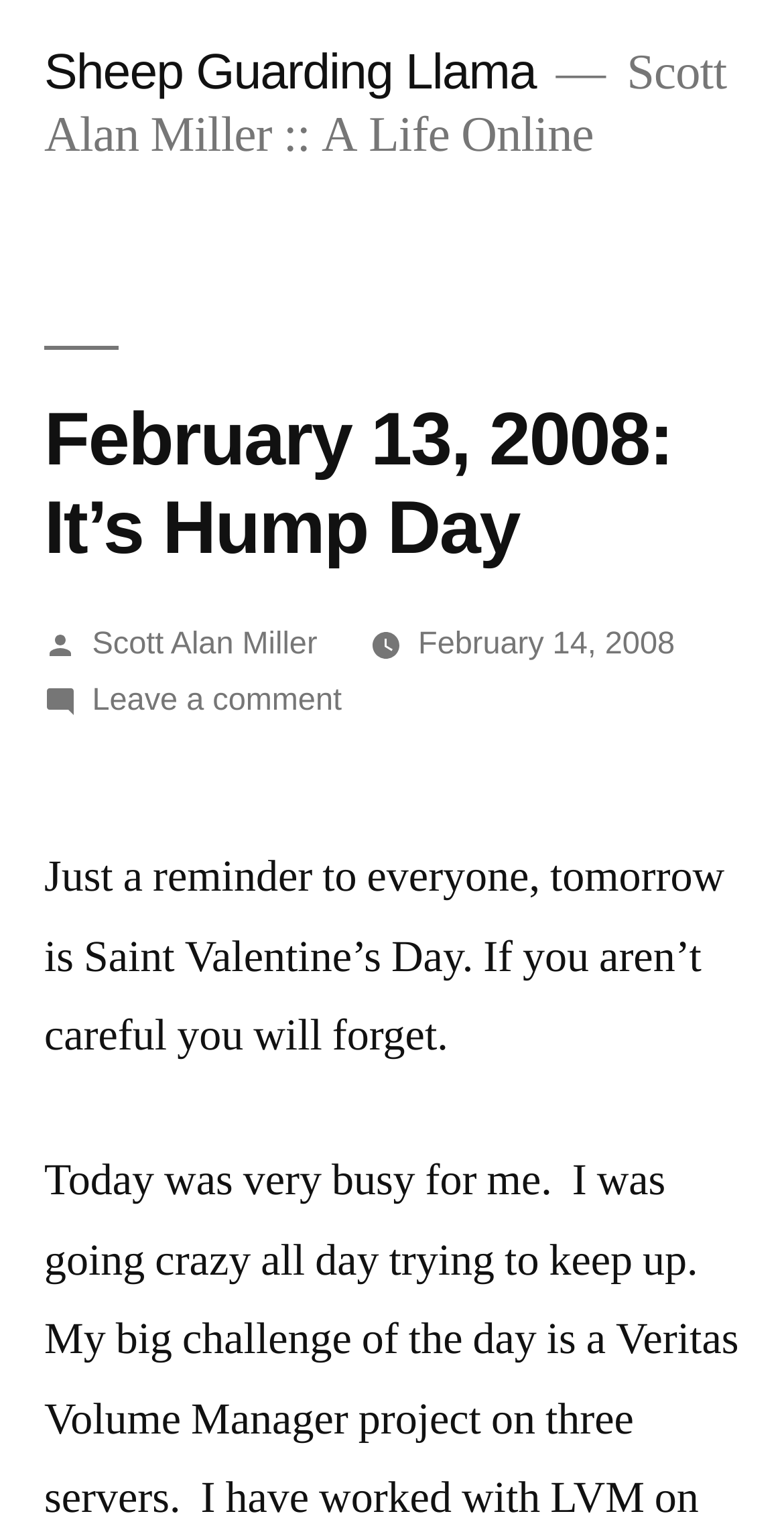Who is the author of this article?
Give a single word or phrase answer based on the content of the image.

Scott Alan Miller